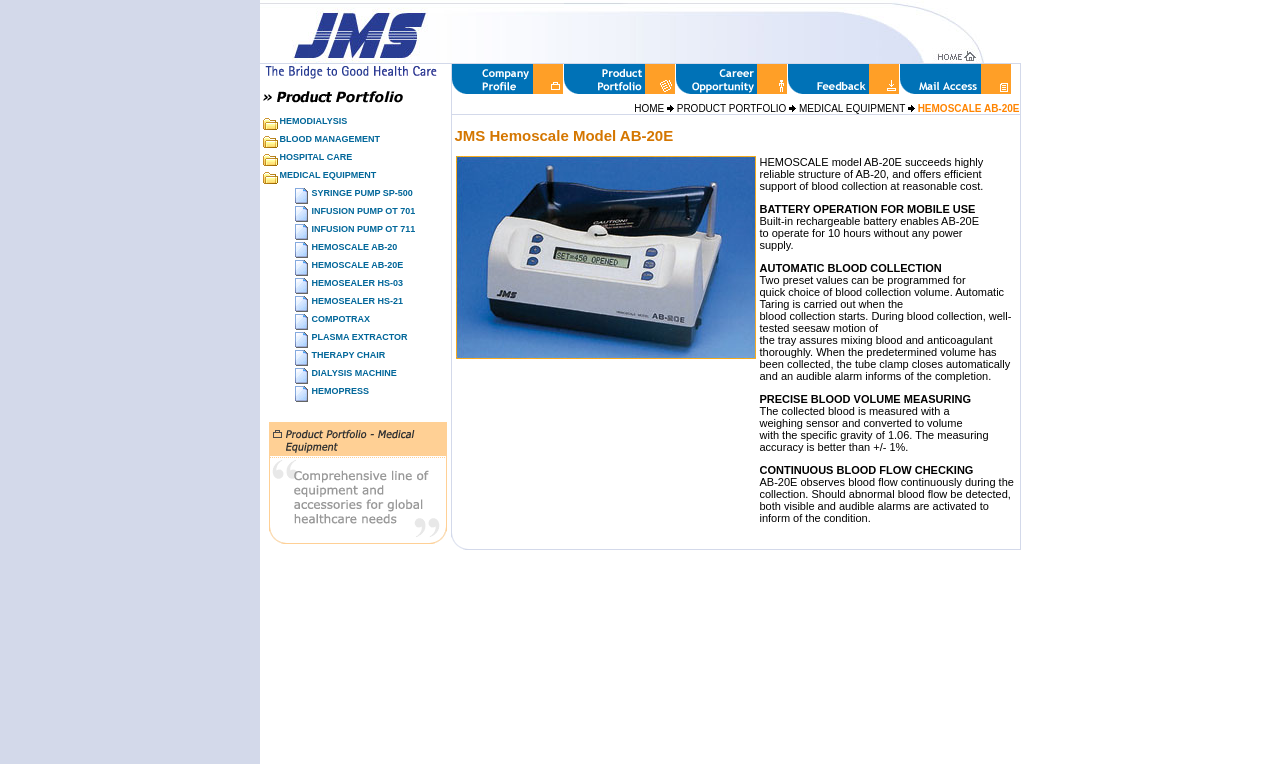Please provide the bounding box coordinates in the format (top-left x, top-left y, bottom-right x, bottom-right y). Remember, all values are floating point numbers between 0 and 1. What is the bounding box coordinate of the region described as: Add to Wish List

None